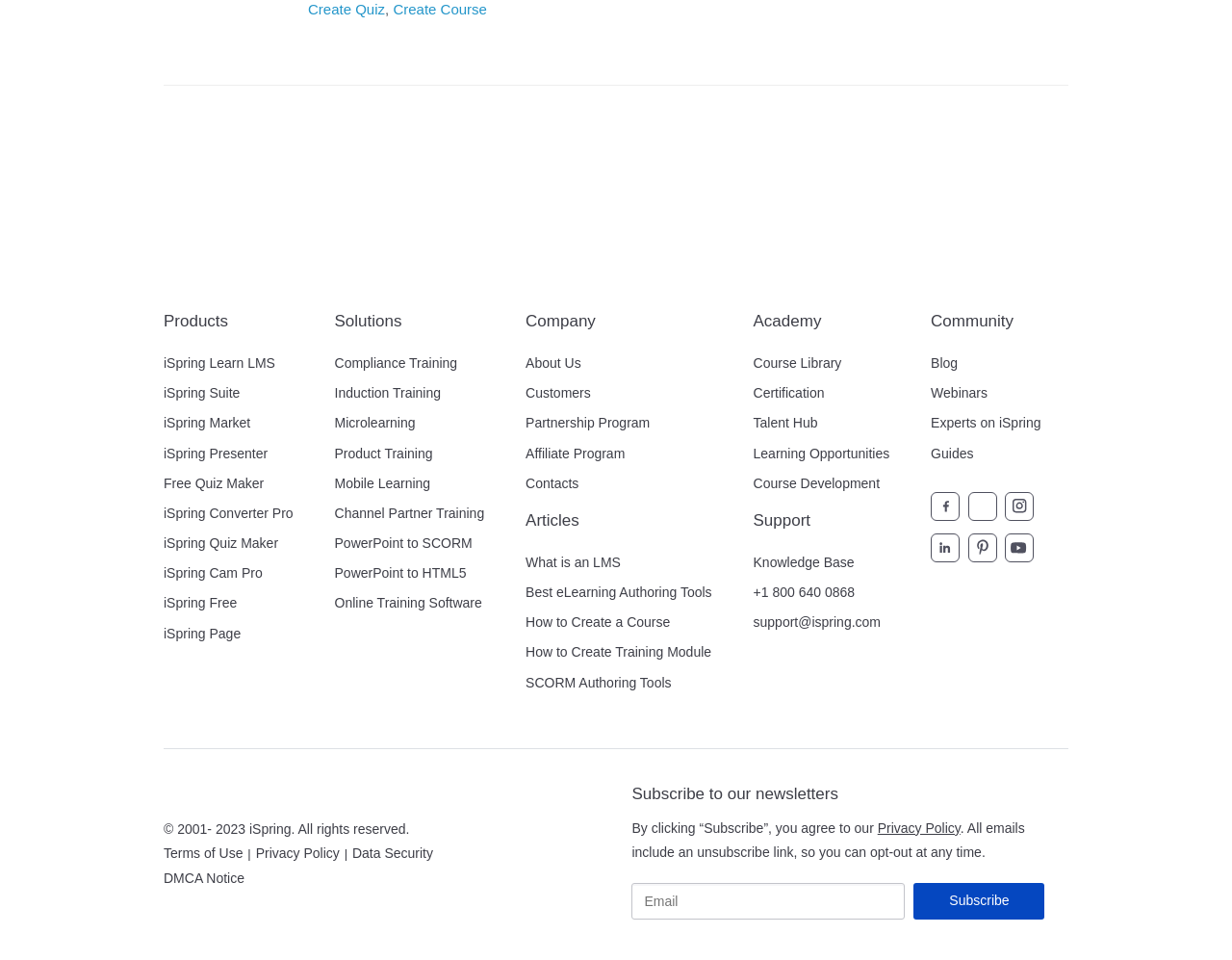Identify the bounding box of the HTML element described as: "Guides".

[0.756, 0.464, 0.79, 0.48]